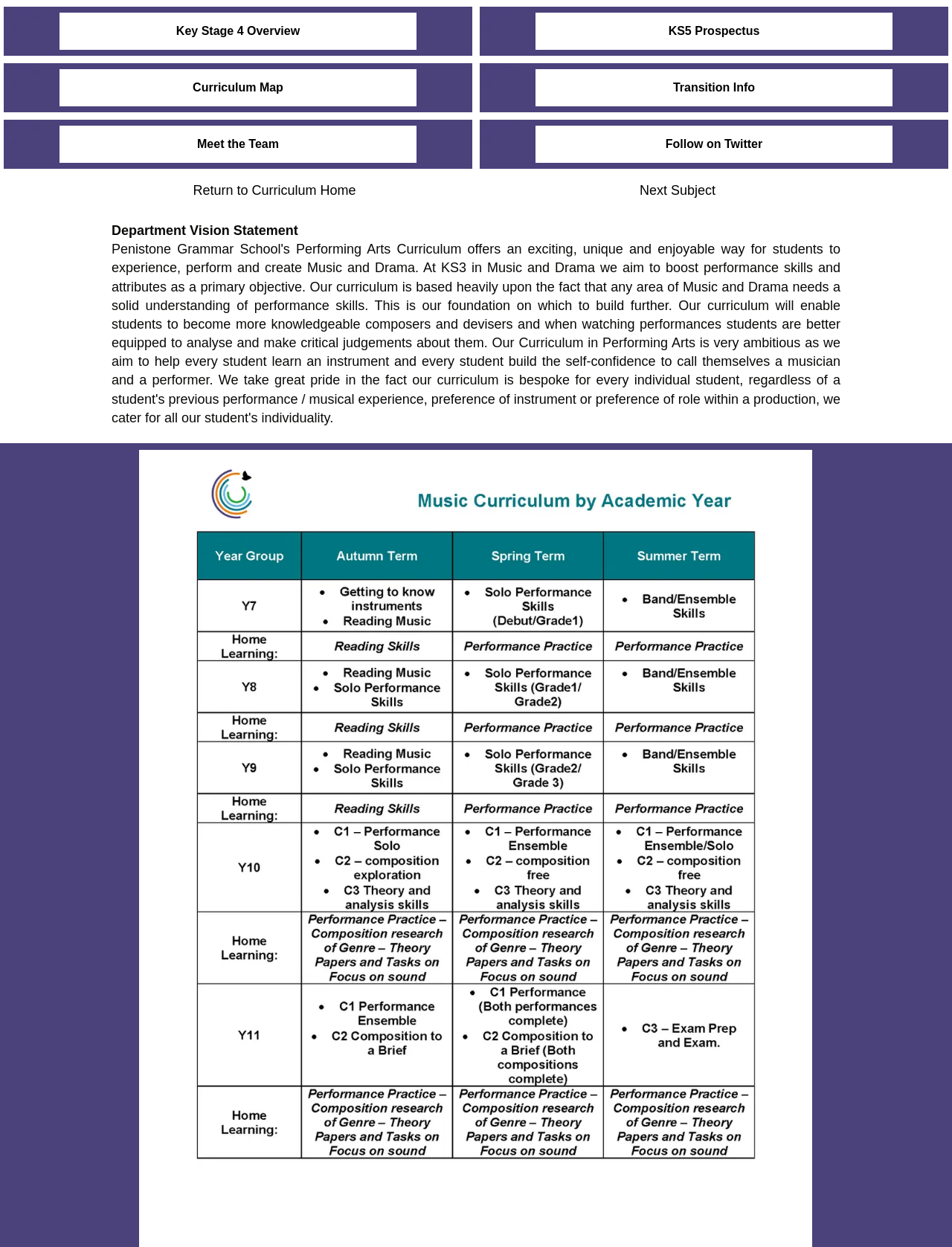Locate the UI element described as follows: "Return to Curriculum Home". Return the bounding box coordinates as four float numbers between 0 and 1 in the order [left, top, right, bottom].

[0.117, 0.138, 0.459, 0.168]